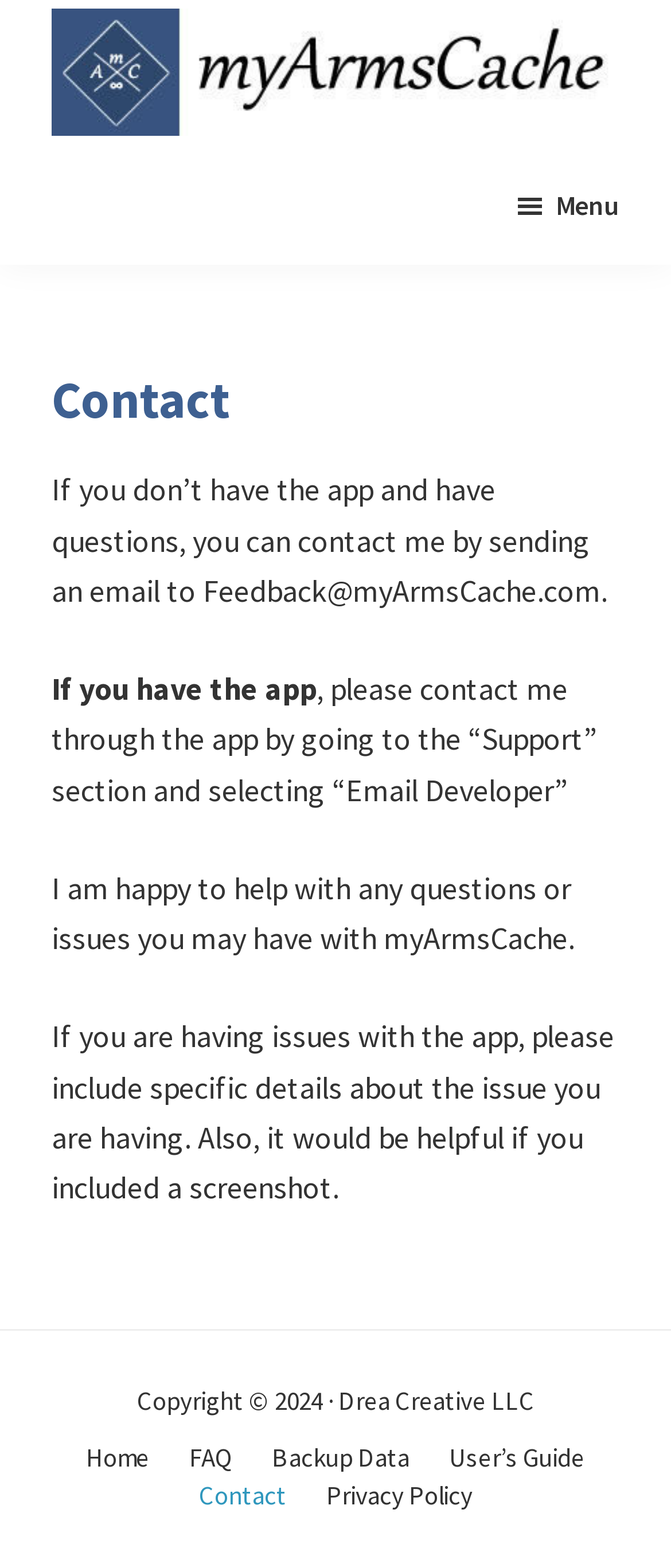Respond to the following question with a brief word or phrase:
How many links are there in the secondary navigation?

6